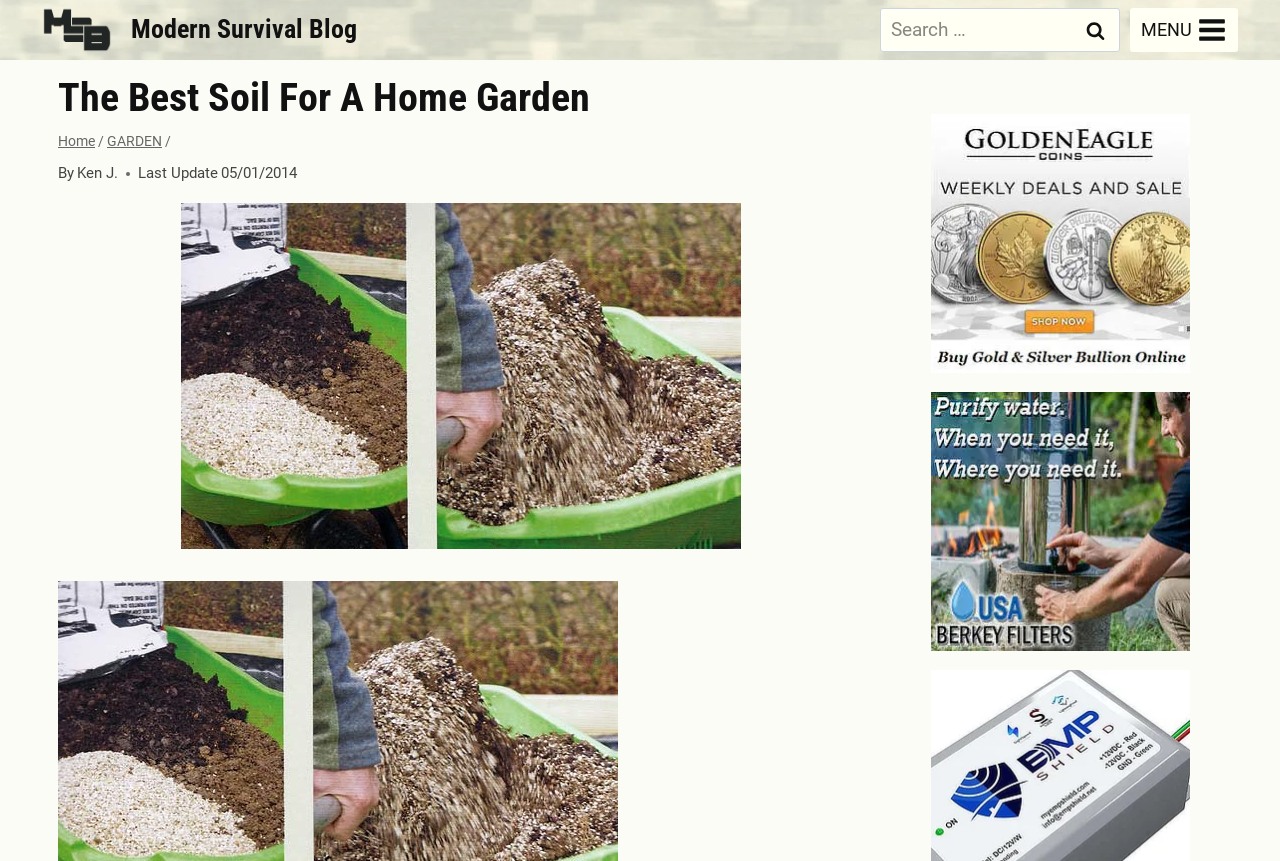Using the format (top-left x, top-left y, bottom-right x, bottom-right y), and given the element description, identify the bounding box coordinates within the screenshot: MENU Toggle Menu

[0.883, 0.009, 0.967, 0.061]